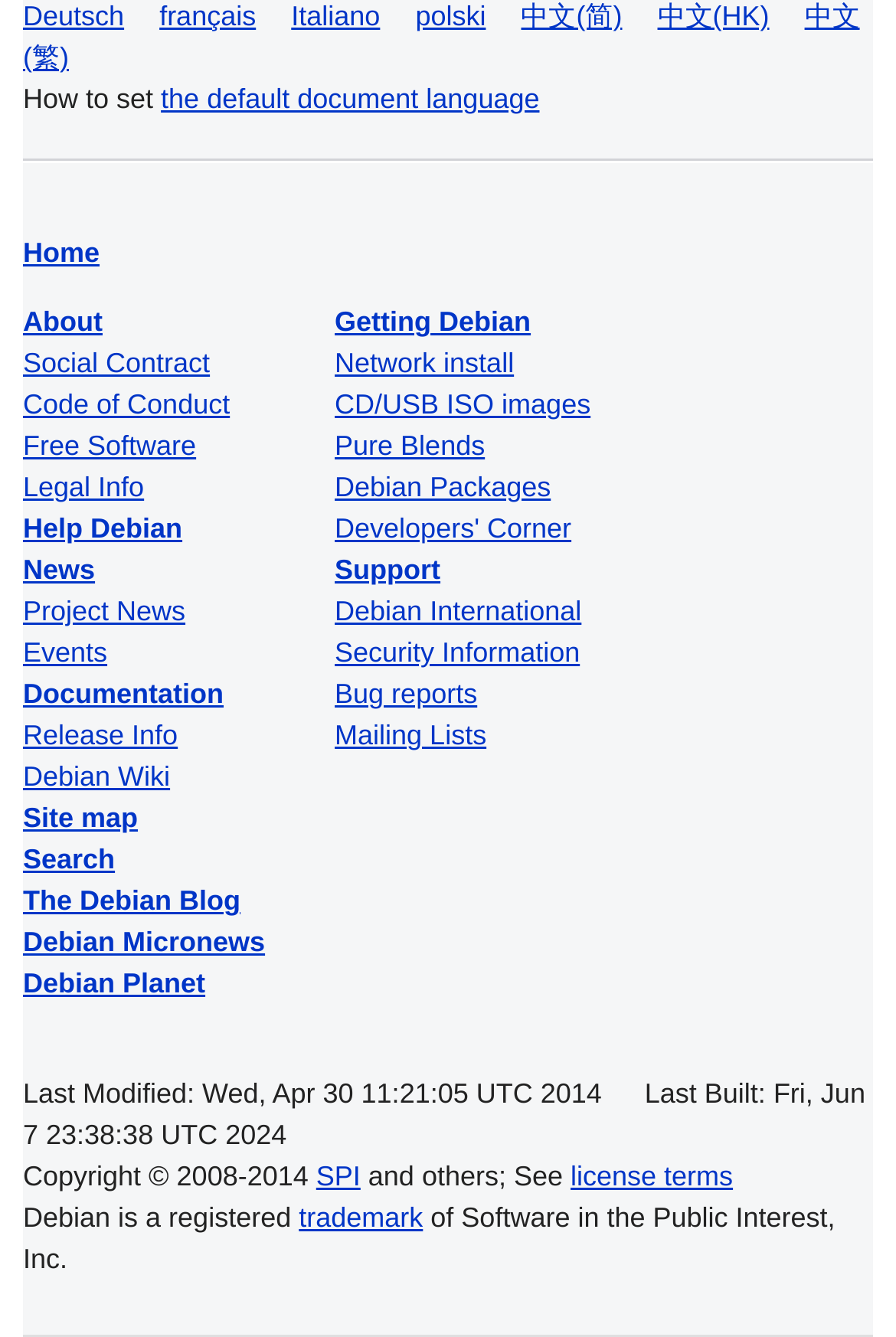Show me the bounding box coordinates of the clickable region to achieve the task as per the instruction: "Click on the 'Home' link".

[0.026, 0.177, 0.111, 0.201]